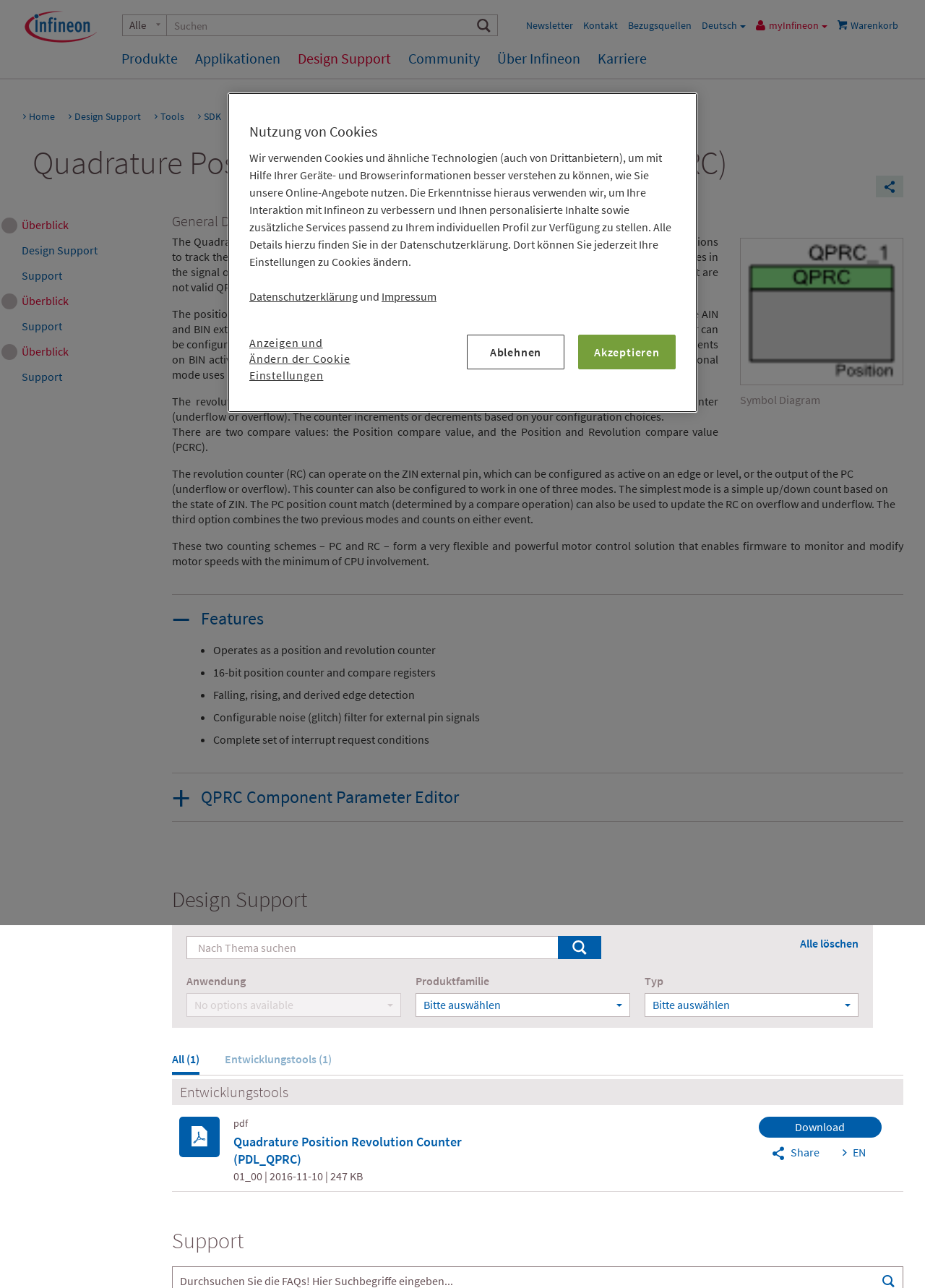Find the bounding box coordinates of the clickable area required to complete the following action: "Explore the music of Heathen Apostles, a Southern Gothic band".

None